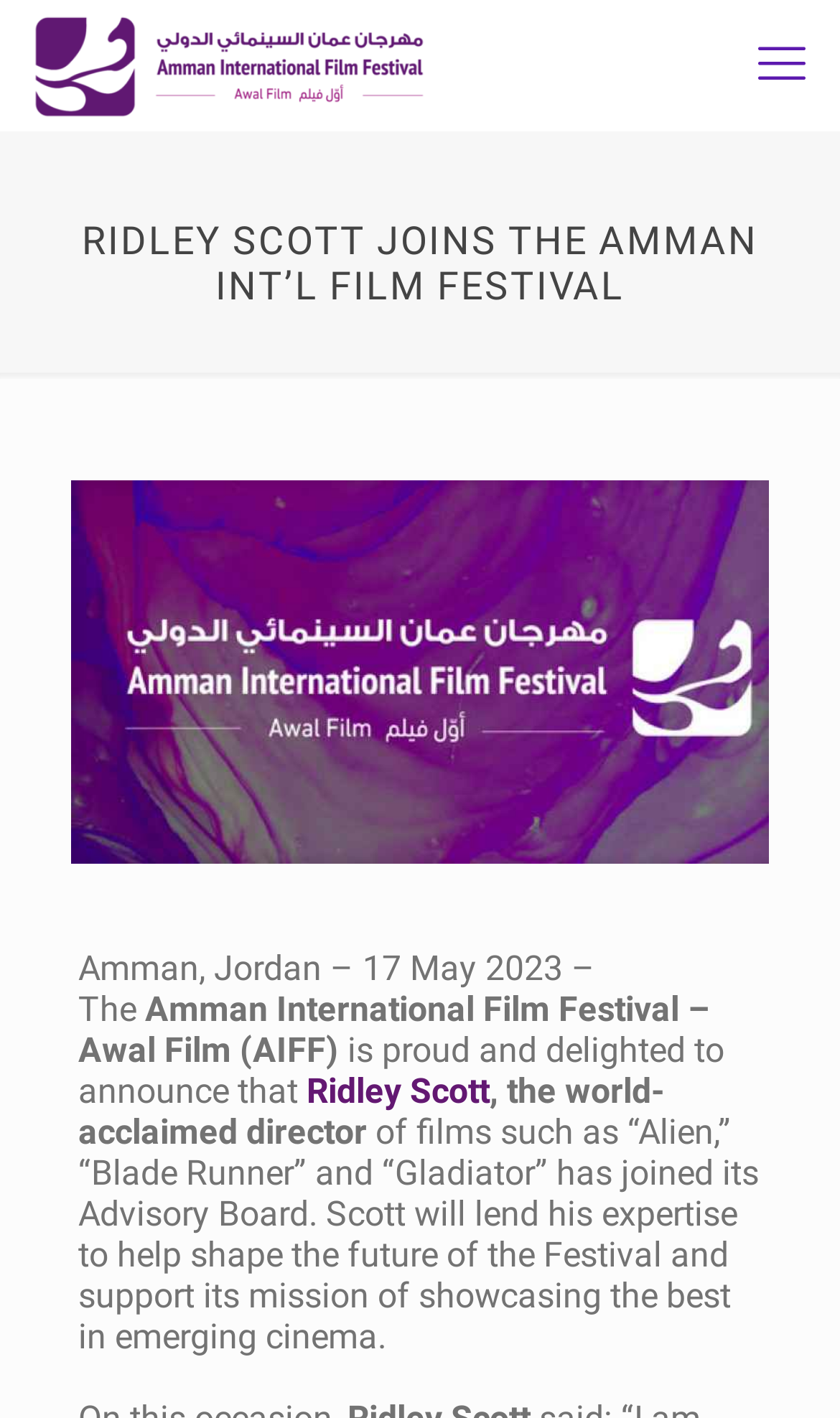Who joined the Amman International Film Festival's Advisory Board?
Please respond to the question with a detailed and thorough explanation.

According to the webpage, Ridley Scott, the world-acclaimed director of films such as 'Alien,' 'Blade Runner,' and 'Gladiator,' has joined the Advisory Board of the Amman International Film Festival.